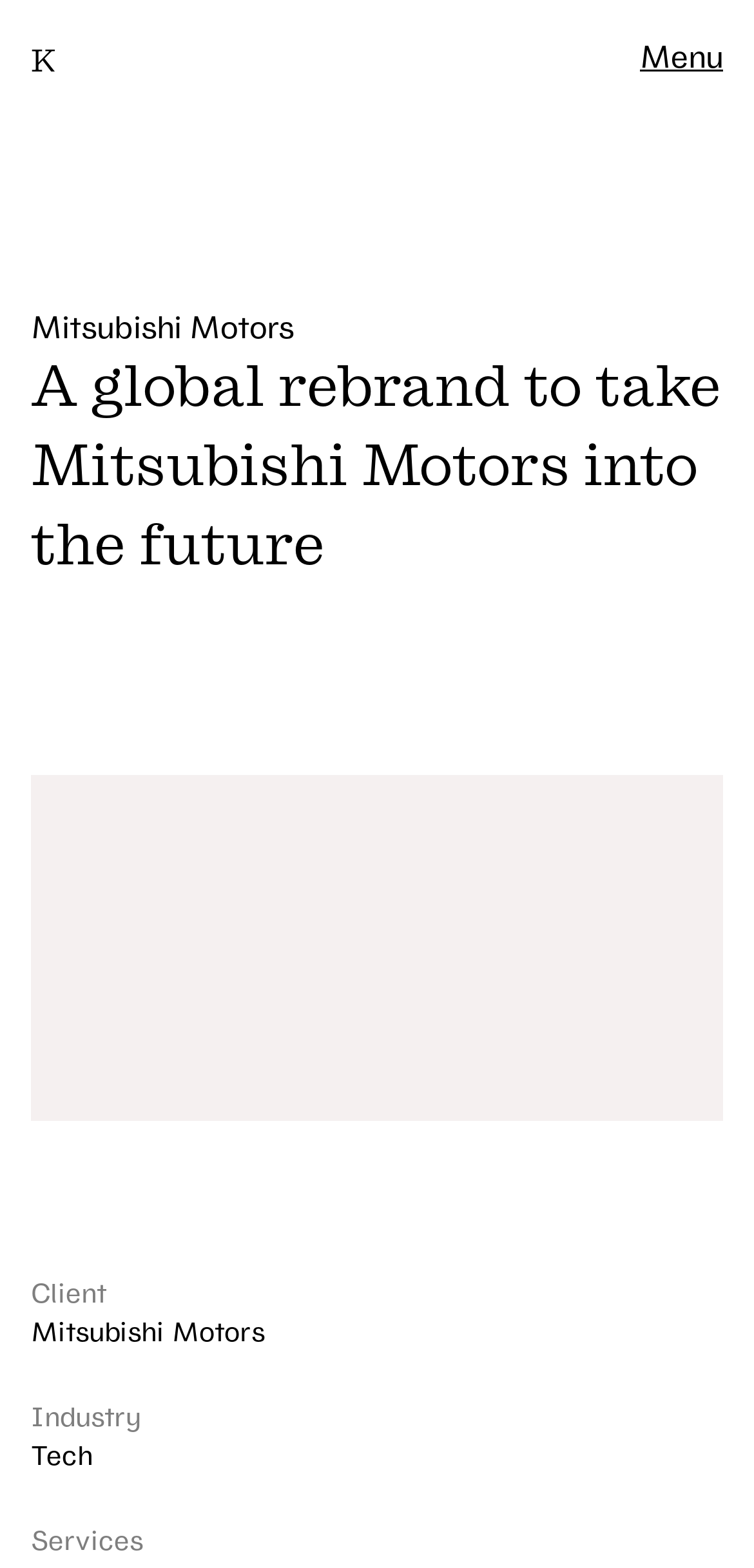Please provide a comprehensive response to the question based on the details in the image: How many main menu items are available?

I found six main menu items, 'Work', 'Services', 'About', 'Journal', 'Contact', which are located at the top-left corner of the webpage, indicated by the link elements with bounding box coordinates [0.041, 0.02, 0.351, 0.079], [0.041, 0.099, 0.536, 0.158], [0.041, 0.178, 0.395, 0.237], [0.041, 0.257, 0.482, 0.316], [0.041, 0.336, 0.51, 0.395] respectively.